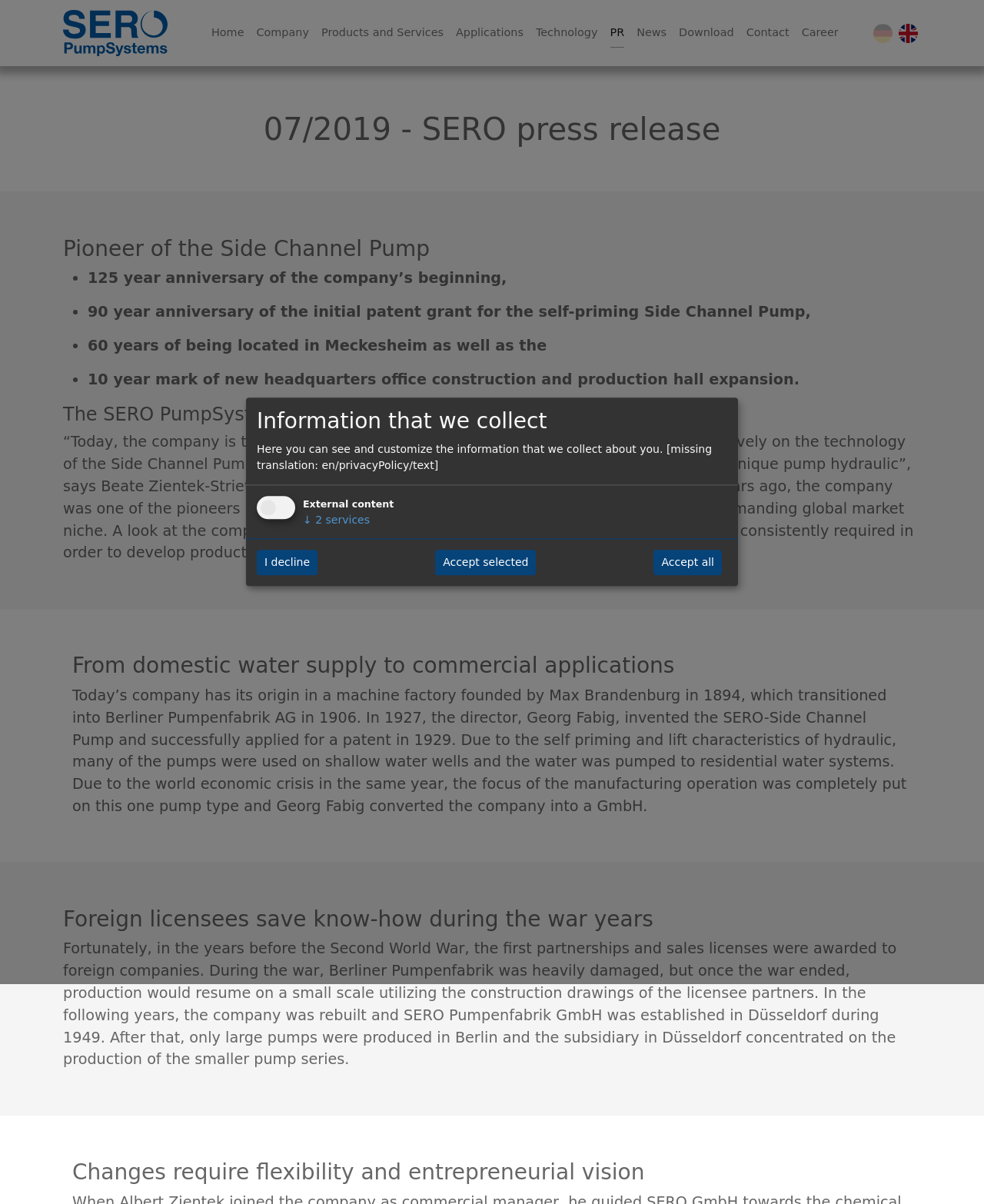Could you highlight the region that needs to be clicked to execute the instruction: "Click the link to Home"?

[0.209, 0.015, 0.254, 0.039]